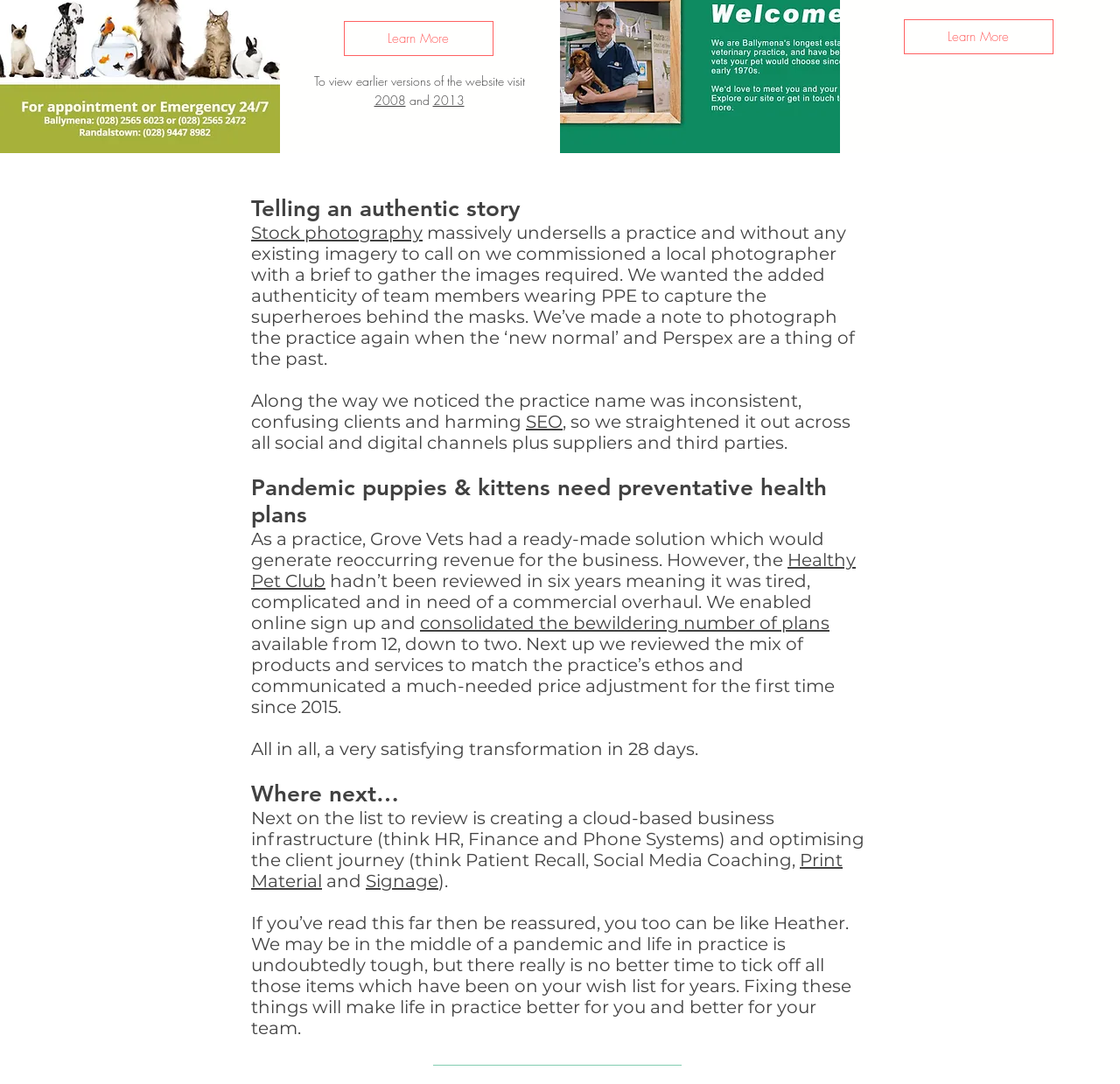Determine the bounding box coordinates of the element that should be clicked to execute the following command: "Read about stock photography".

[0.224, 0.205, 0.377, 0.224]